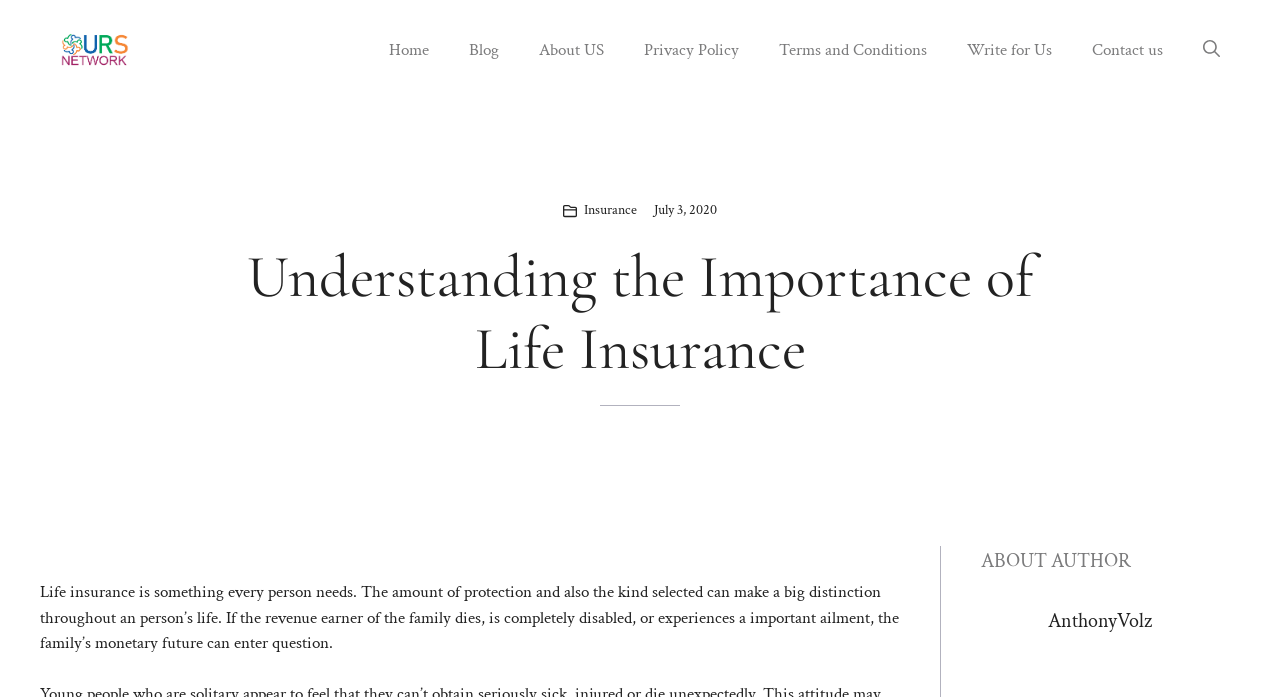Determine the bounding box coordinates for the UI element with the following description: "Home". The coordinates should be four float numbers between 0 and 1, represented as [left, top, right, bottom].

[0.288, 0.029, 0.351, 0.115]